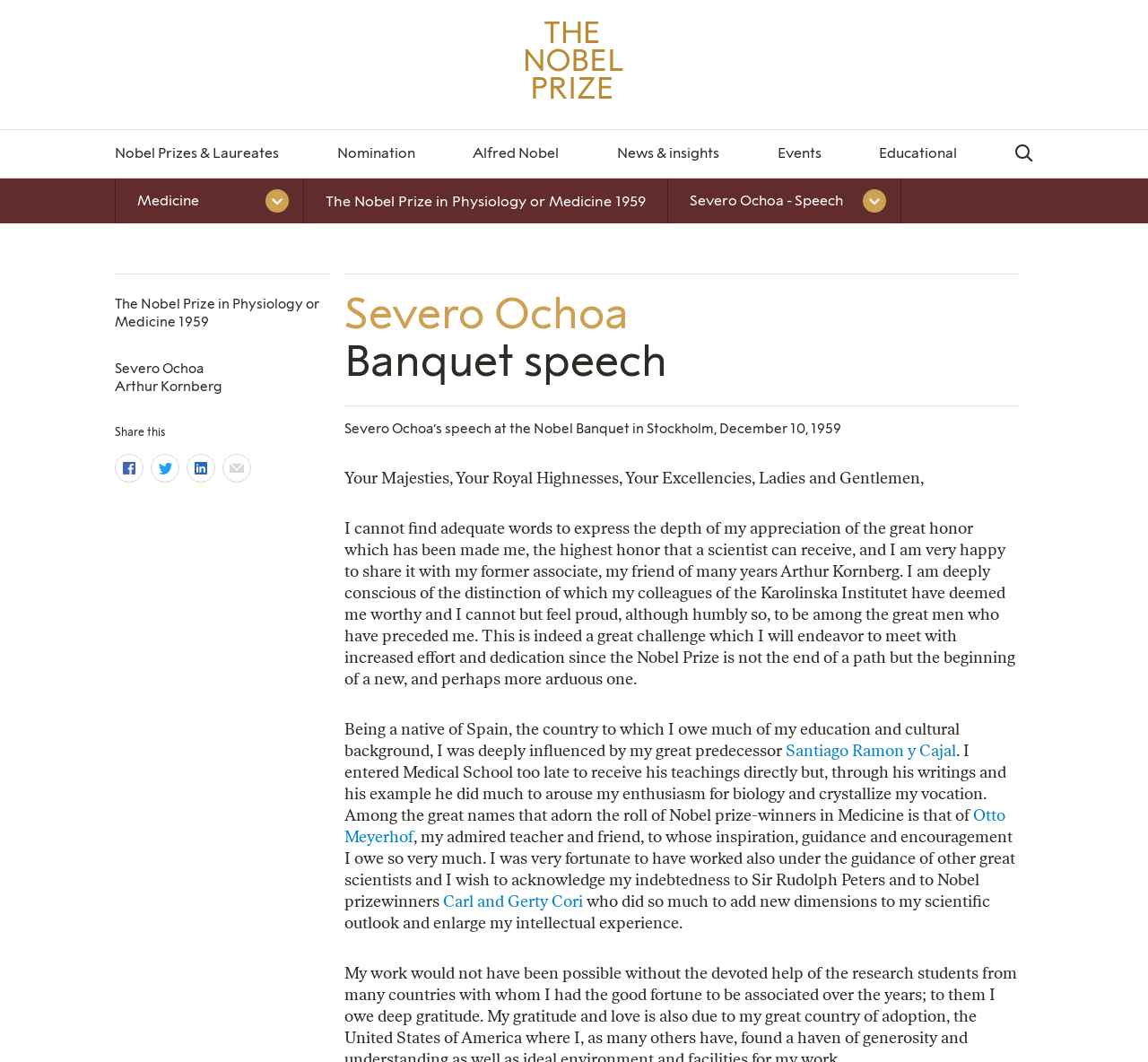Using the provided element description: "Santiago Ramon y Cajal", identify the bounding box coordinates. The coordinates should be four floats between 0 and 1 in the order [left, top, right, bottom].

[0.684, 0.698, 0.833, 0.716]